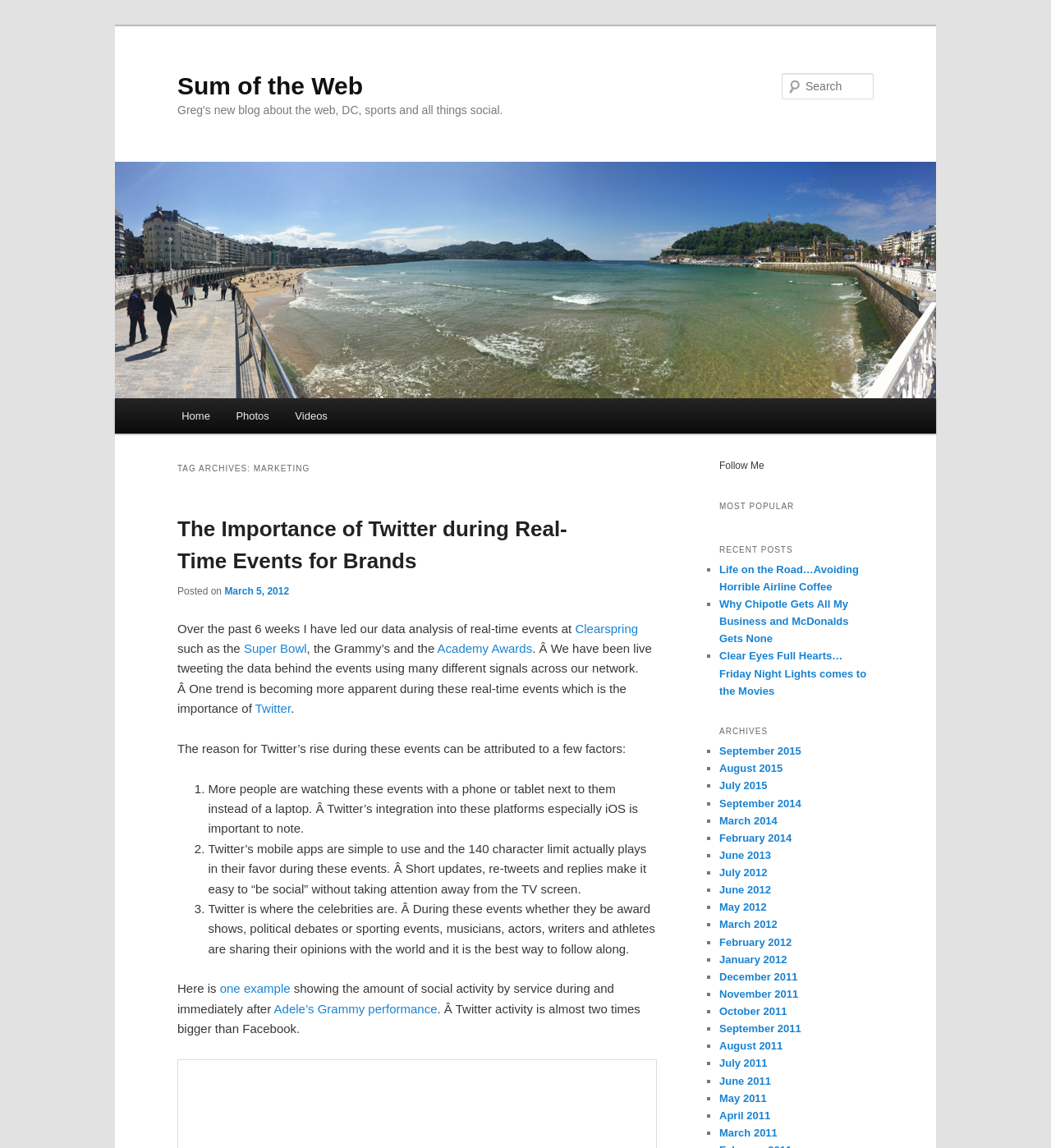Find the bounding box coordinates of the element you need to click on to perform this action: 'Go to Home page'. The coordinates should be represented by four float values between 0 and 1, in the format [left, top, right, bottom].

[0.16, 0.347, 0.212, 0.378]